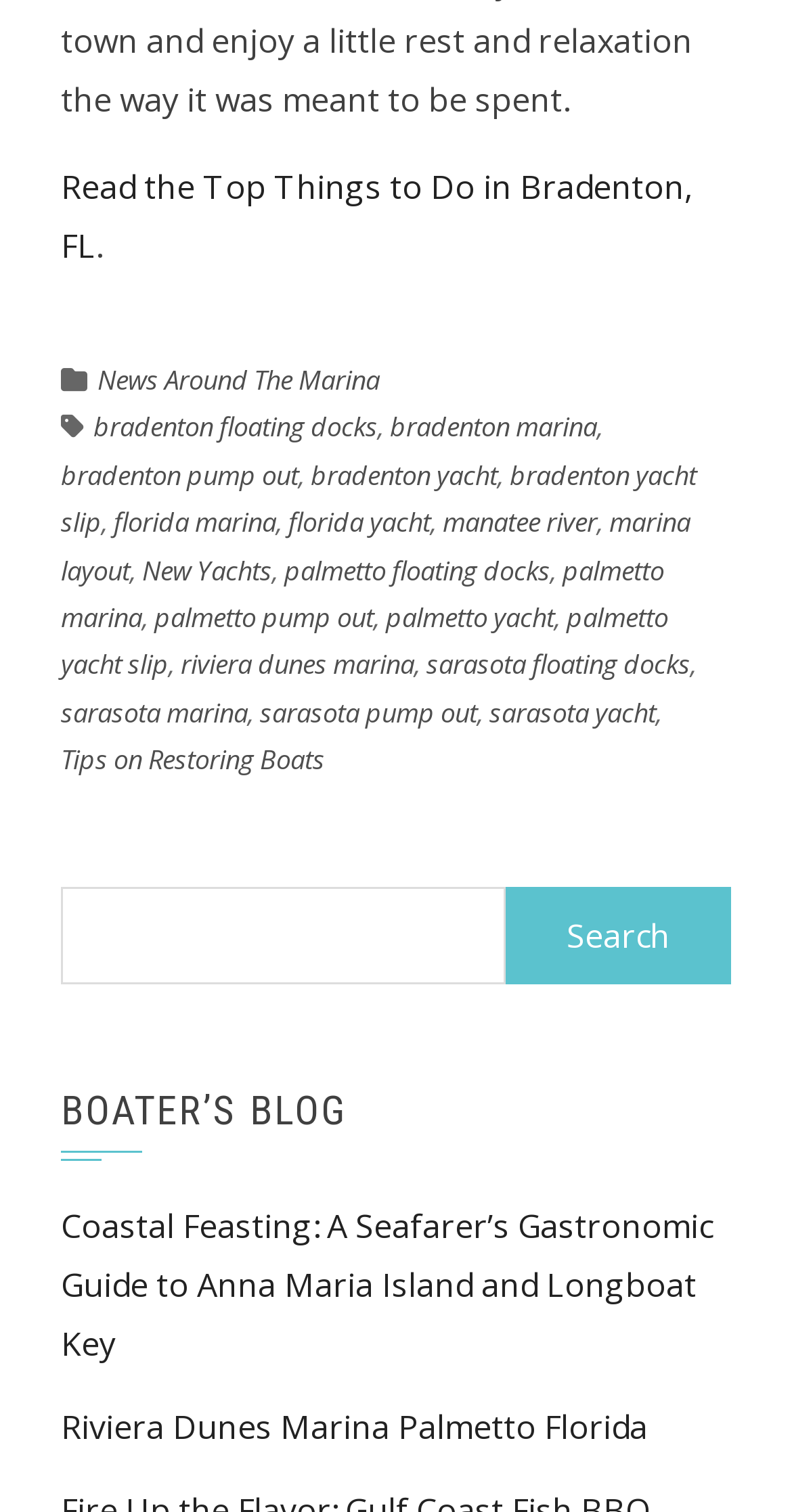Using the information shown in the image, answer the question with as much detail as possible: What is the main topic of the webpage?

Based on the links and content on the webpage, it appears to be focused on boating-related topics, such as marinas, yacht slips, and boat restoration.